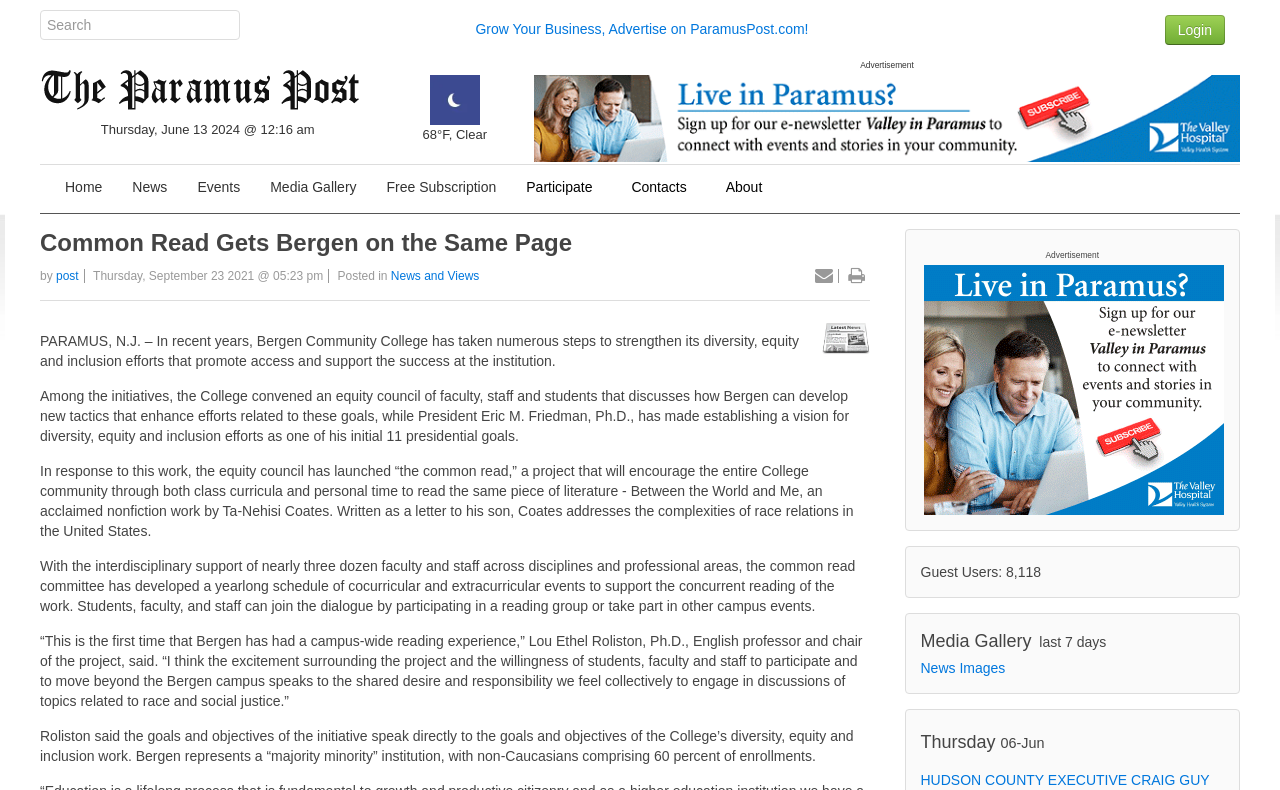Please determine the bounding box coordinates of the element to click in order to execute the following instruction: "Search for something". The coordinates should be four float numbers between 0 and 1, specified as [left, top, right, bottom].

[0.031, 0.013, 0.188, 0.051]